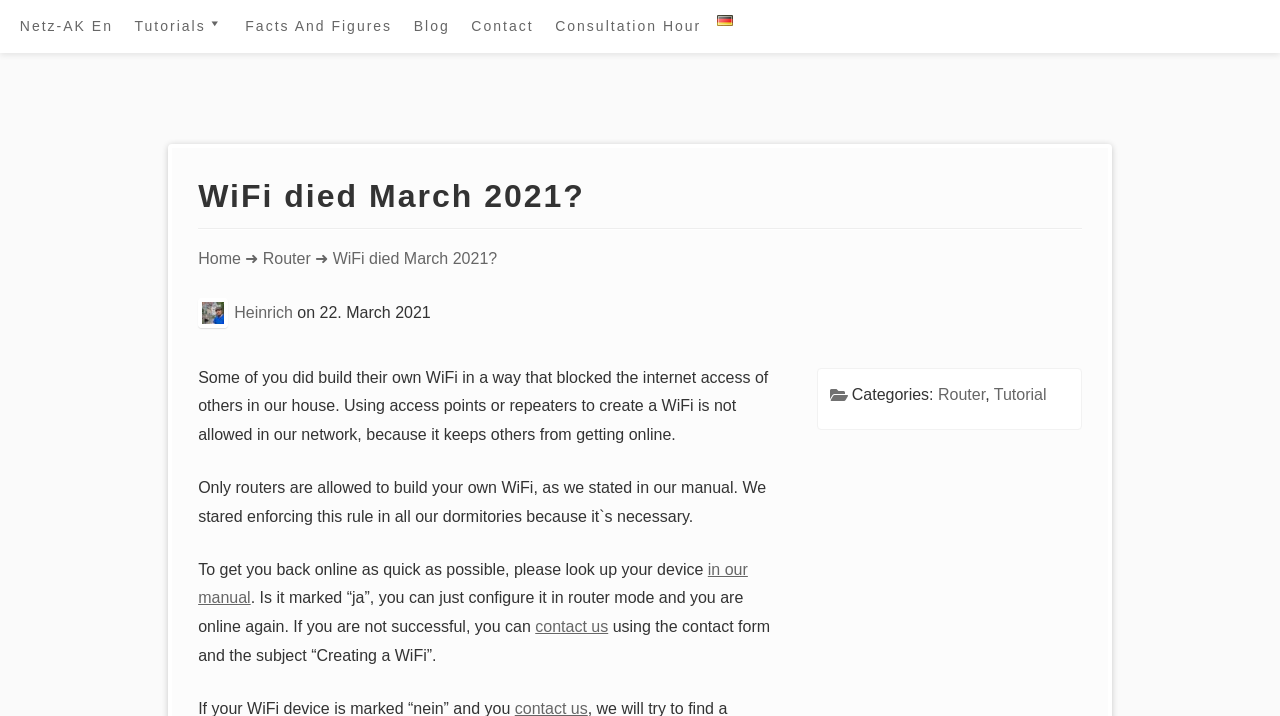Analyze the image and answer the question with as much detail as possible: 
What is the name of the website?

I determined the name of the website by looking at the link 'Netz-AK En' at the top of the webpage, which suggests that it is the title of the website.